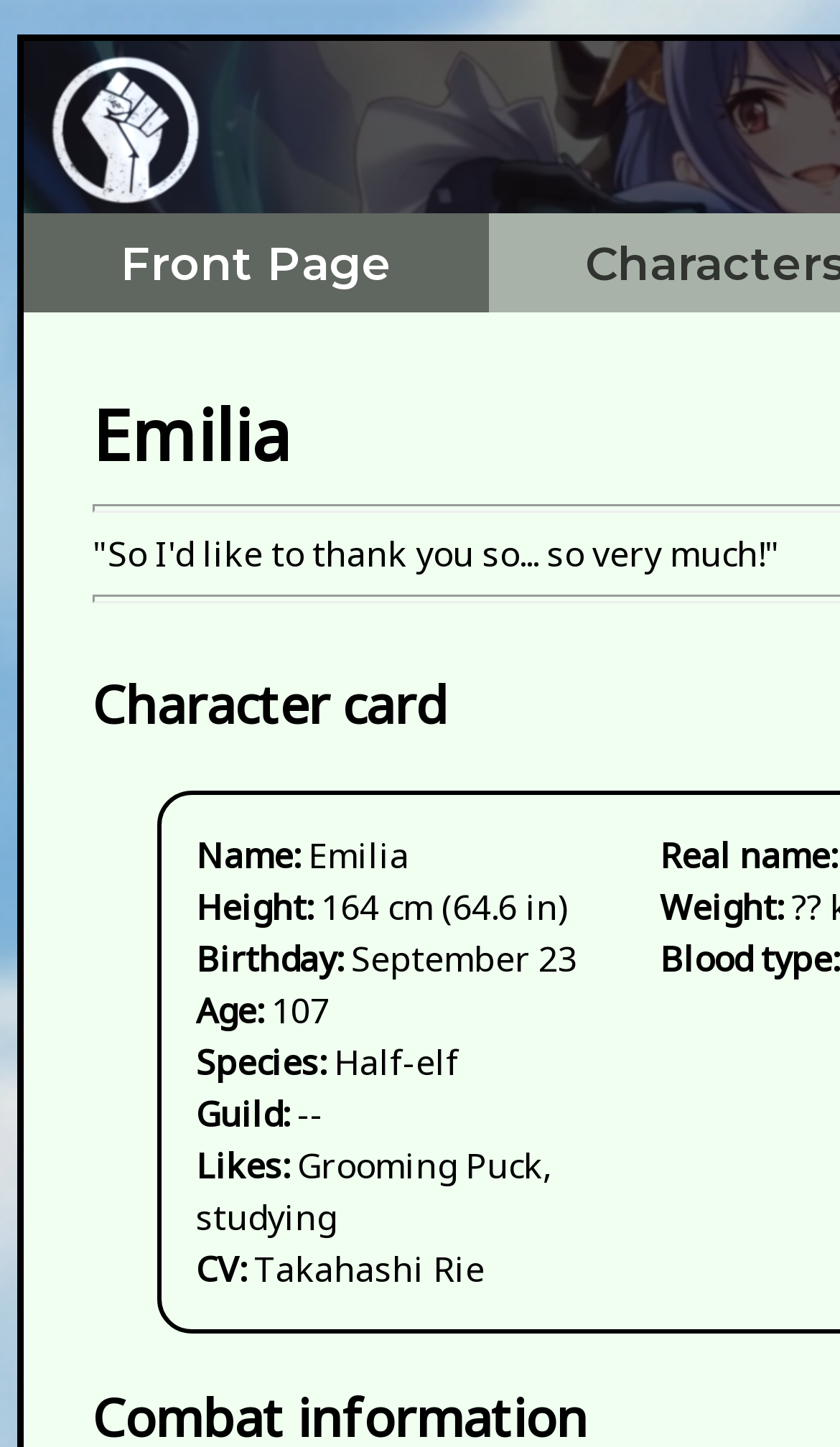What is Emilia's birthday?
Using the image provided, answer with just one word or phrase.

September 23